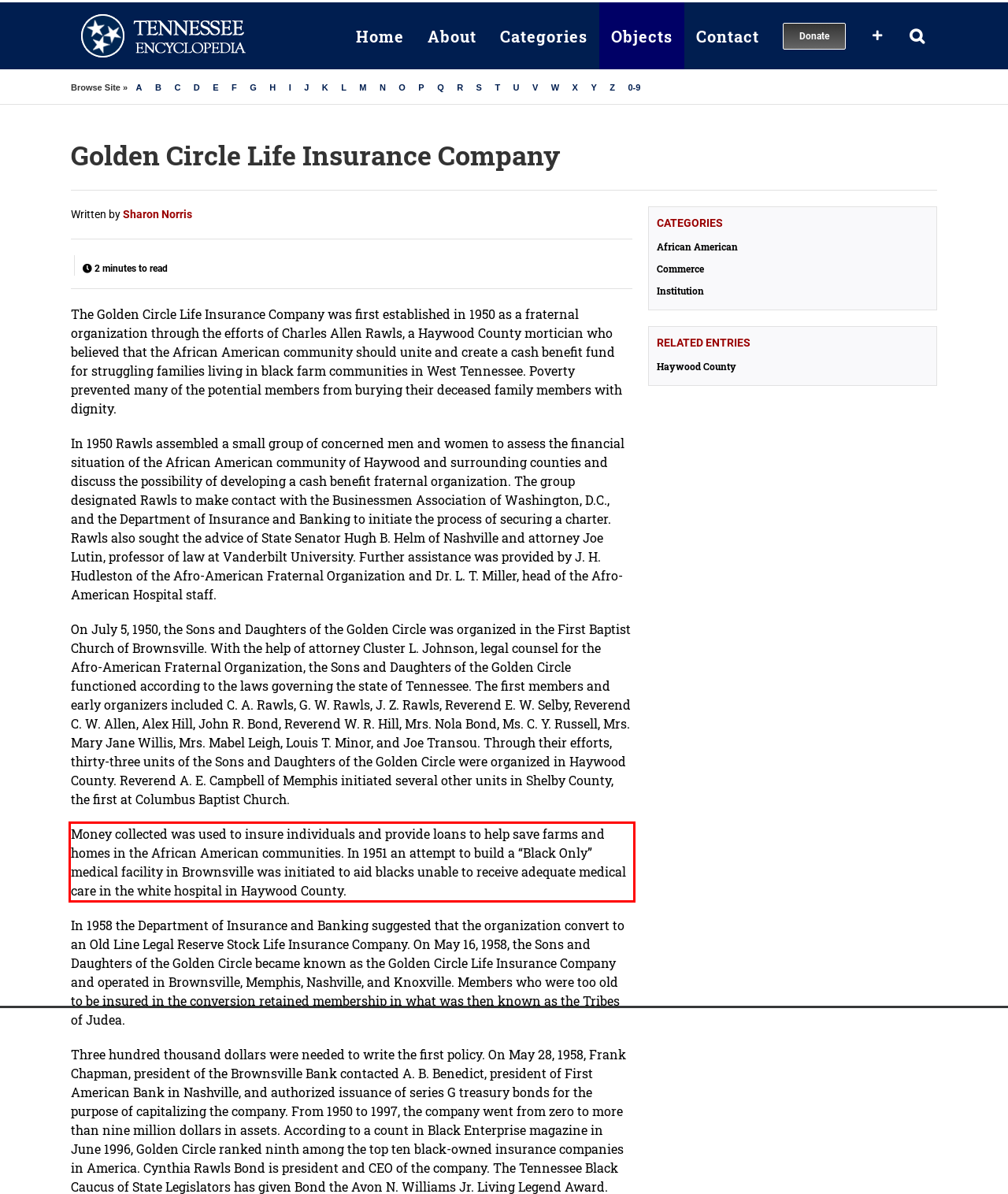There is a screenshot of a webpage with a red bounding box around a UI element. Please use OCR to extract the text within the red bounding box.

Money collected was used to insure individuals and provide loans to help save farms and homes in the African American communities. In 1951 an attempt to build a “Black Only” medical facility in Brownsville was initiated to aid blacks unable to receive adequate medical care in the white hospital in Haywood County.